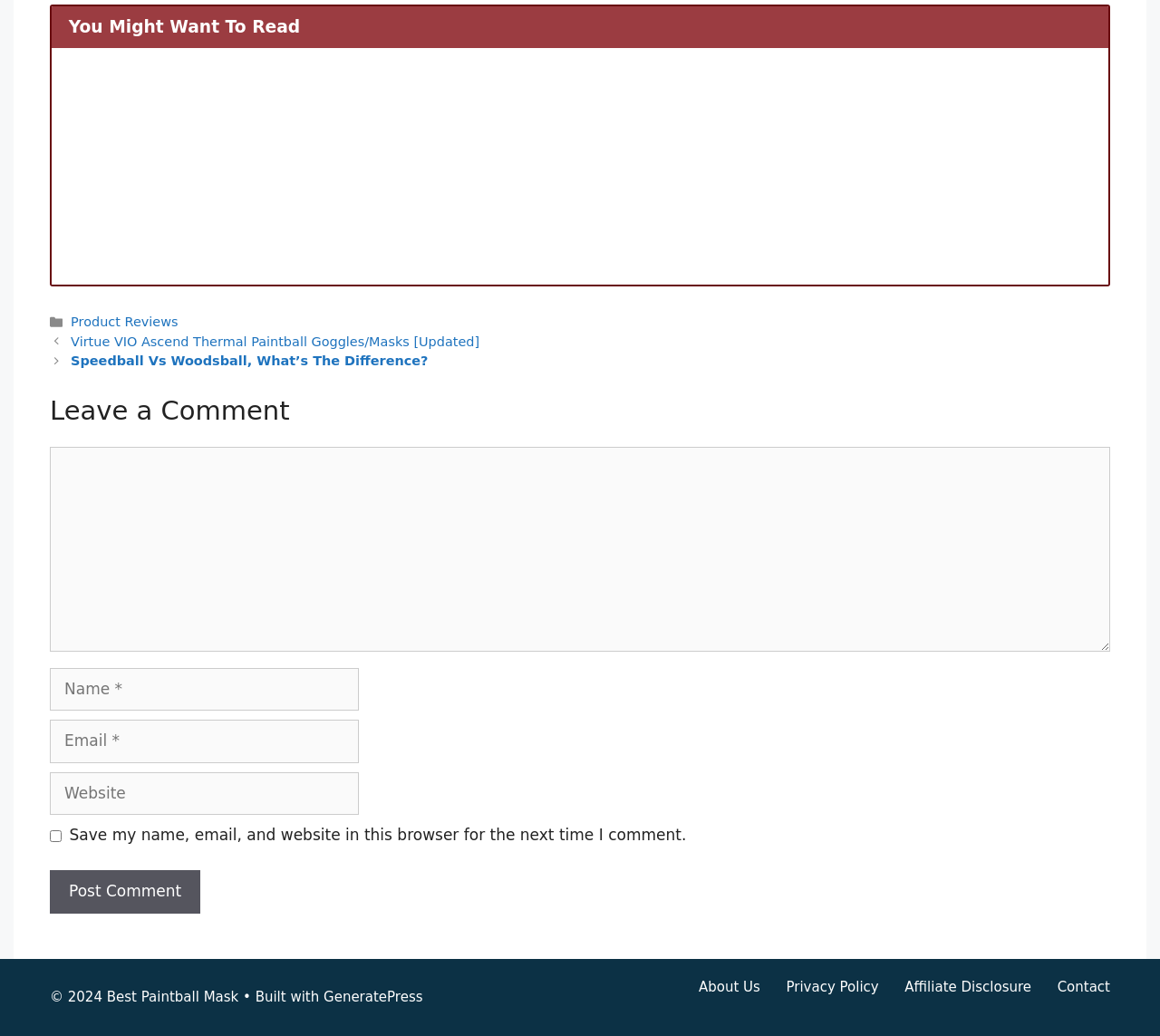Find the bounding box coordinates for the element that must be clicked to complete the instruction: "Check the Terms and Conditions". The coordinates should be four float numbers between 0 and 1, indicated as [left, top, right, bottom].

None